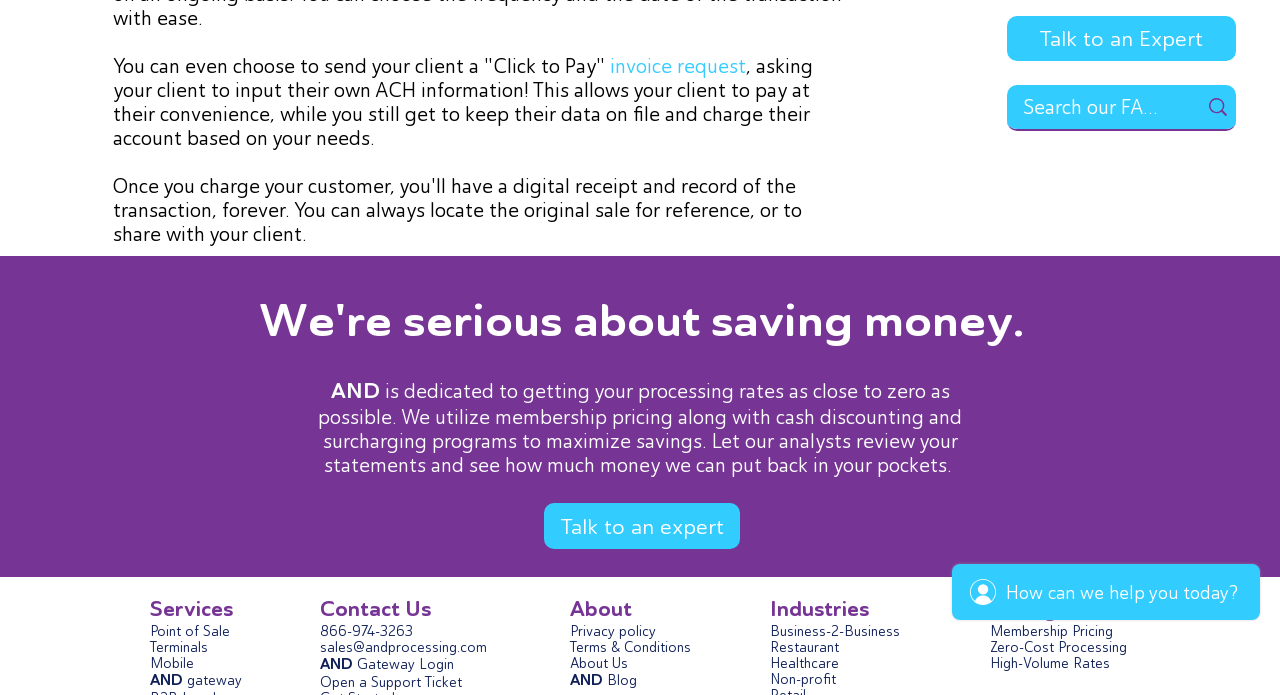Find the bounding box coordinates for the HTML element described as: "About Us". The coordinates should consist of four float values between 0 and 1, i.e., [left, top, right, bottom].

[0.445, 0.942, 0.491, 0.965]